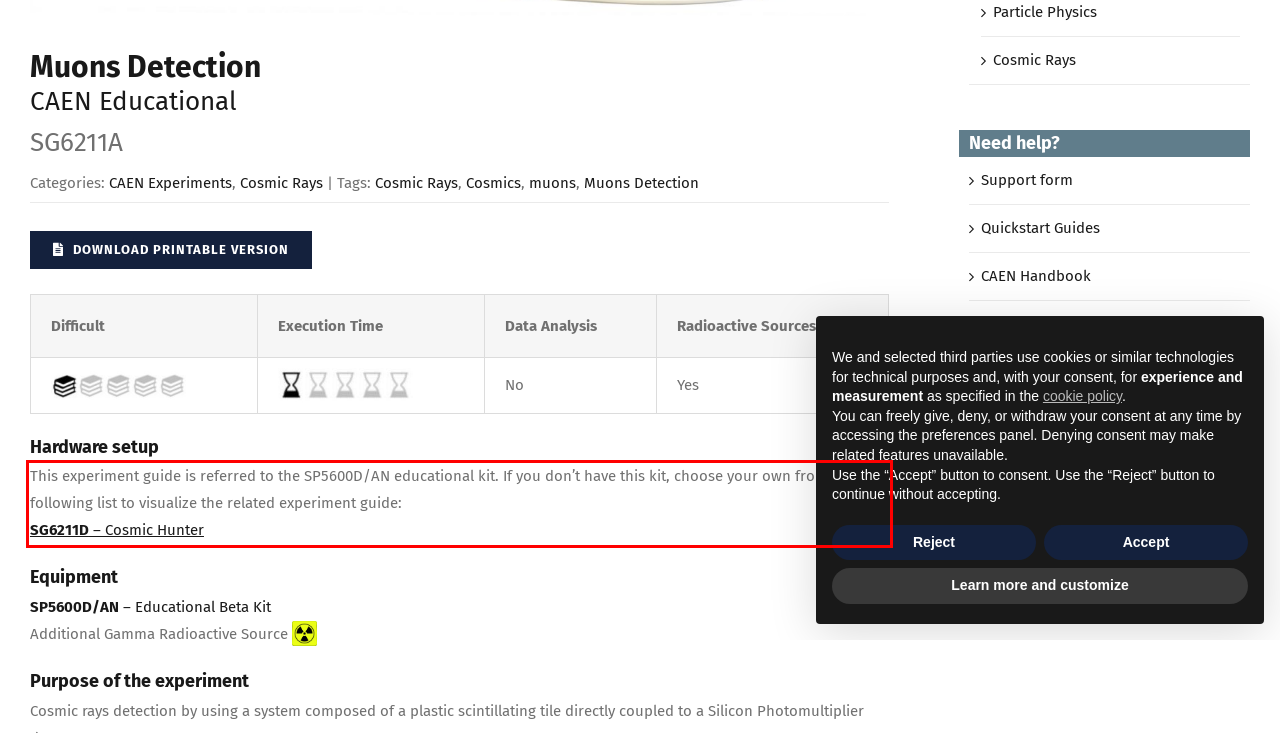Using the webpage screenshot, recognize and capture the text within the red bounding box.

This experiment guide is referred to the SP5600D/AN educational kit. If you don’t have this kit, choose your own from the following list to visualize the related experiment guide: SG6211D – Cosmic Hunter